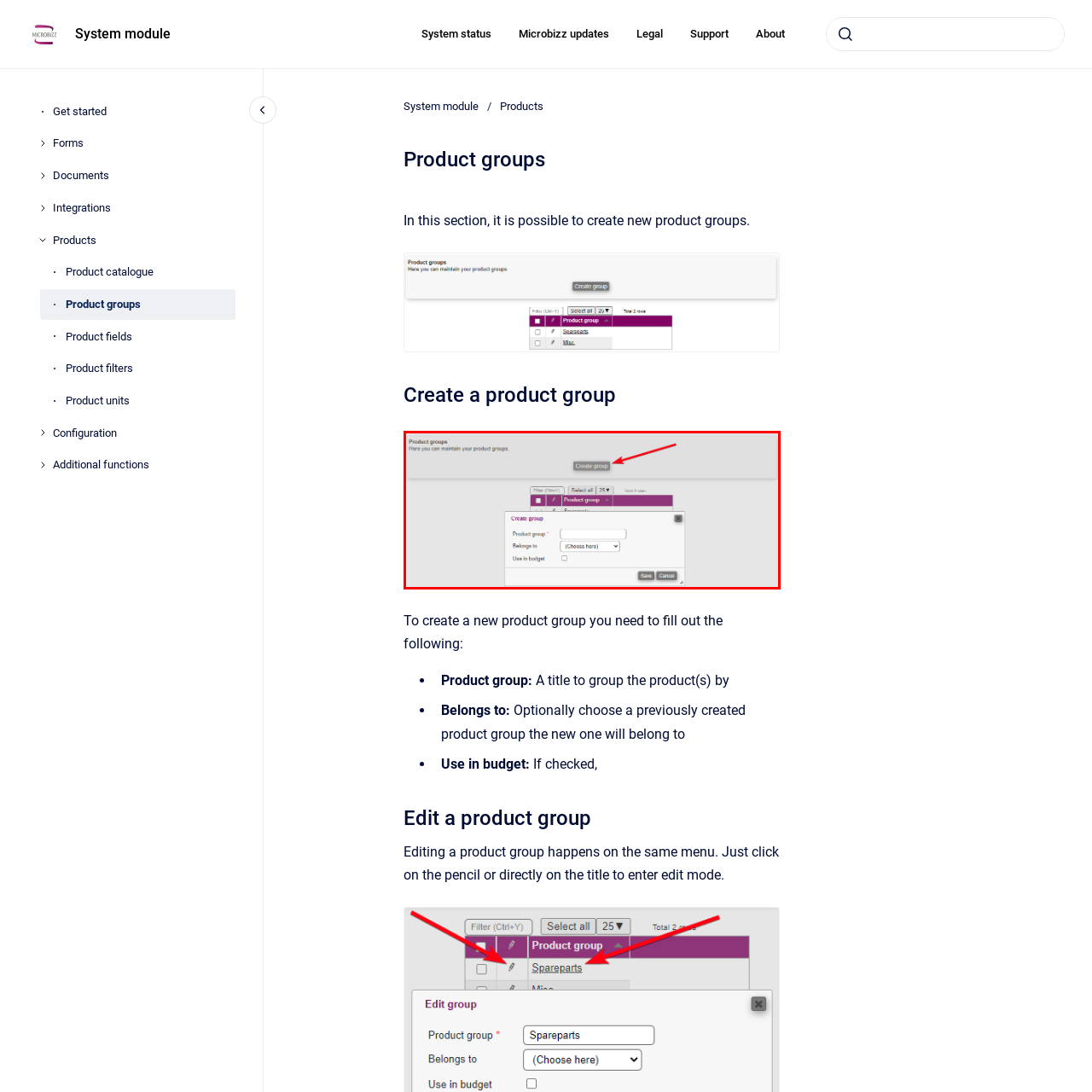Generate a detailed caption for the picture that is marked by the red rectangle.

The image depicts a user interface for managing product groups within a digital application. At the top, there is a header that reads "Product groups," indicating that this section allows the user to maintain various product categories. Below the header, an instructional text states, "Here you can maintain your product groups," providing context for the page's functionality.

Prominently featured is a button labeled "Create group," which is highlighted with a bold red arrow, emphasizing its importance. This button likely initiates the process of forming a new product group. Additionally, a pop-up window appears on the screen titled “Create group,” containing fields for entering details about the new product group. The fields include "Product group*" for naming the group, an option labeled "Belongs to" for selecting a parent group, and a checkbox option "Use in budget" to specify if the group should be included in budgetary considerations. 

Beneath the pop-up, there are two buttons: "Save" and "Cancel," enabling the user to either confirm or exit the creation process. This interface is user-friendly and designed to streamline the creation and management of product groups within the application.